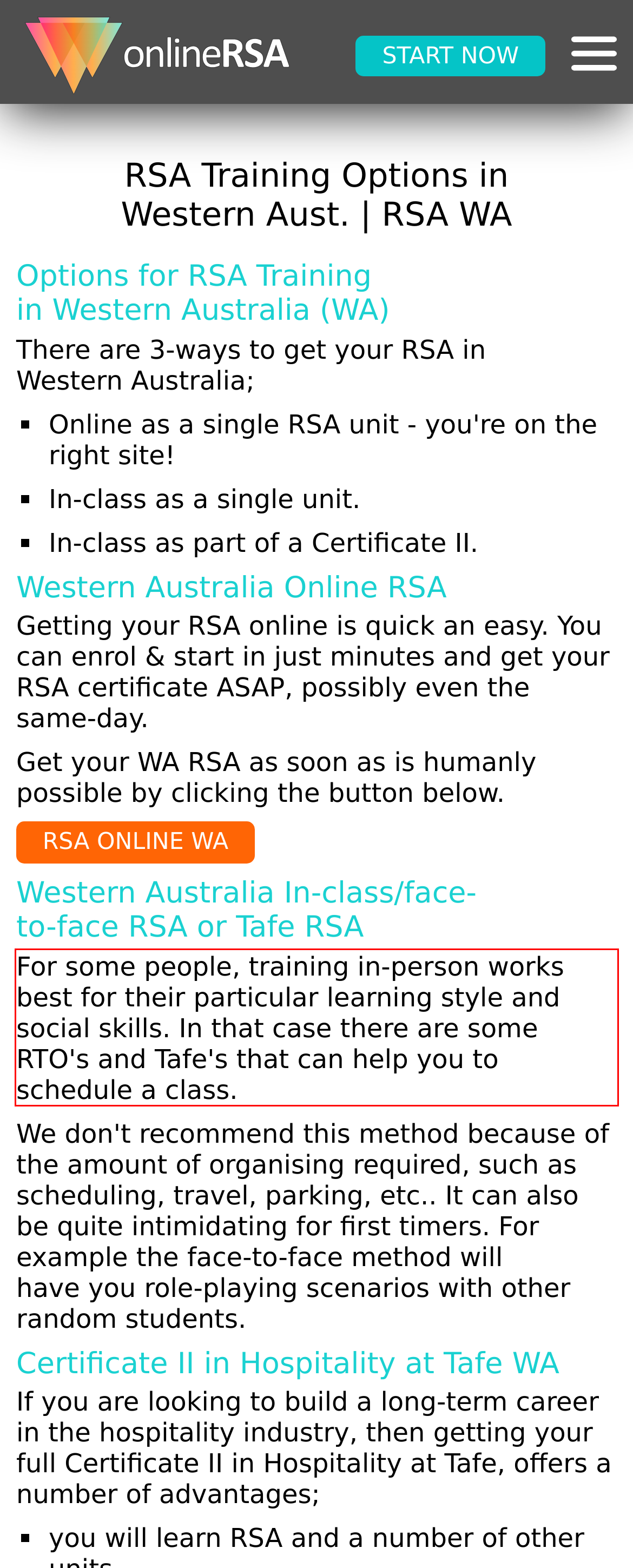Please recognize and transcribe the text located inside the red bounding box in the webpage image.

For some people, training in-person works best for their particular learning style and social skills. In that case there are some RTO's and Tafe's that can help you to schedule a class.